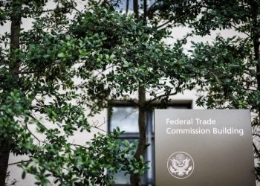What is the purpose of the FTC?
Answer the question with as much detail as you can, using the image as a reference.

The caption states that the image conveys a sense of governance and civic responsibility, highlighting the FTC's role in protecting consumer rights and promoting competition in the marketplace, implying that this is the purpose of the FTC.